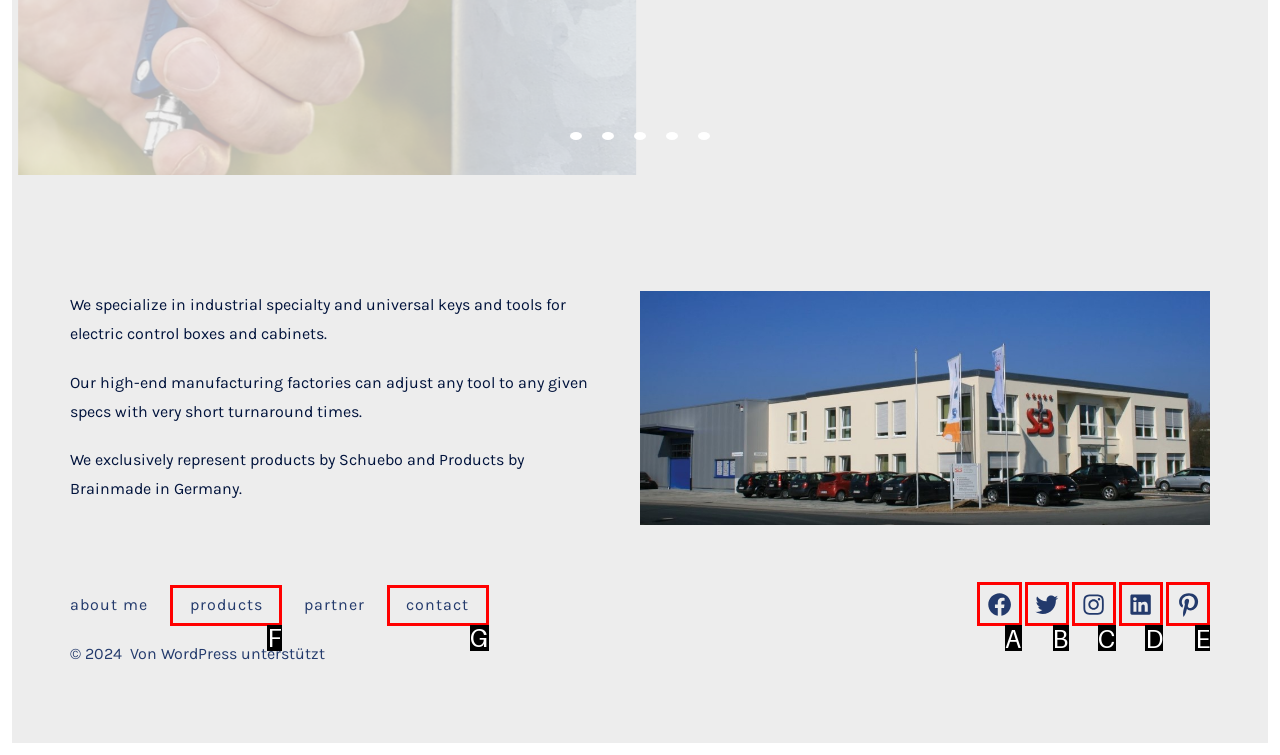Tell me which one HTML element best matches the description: Products
Answer with the option's letter from the given choices directly.

F